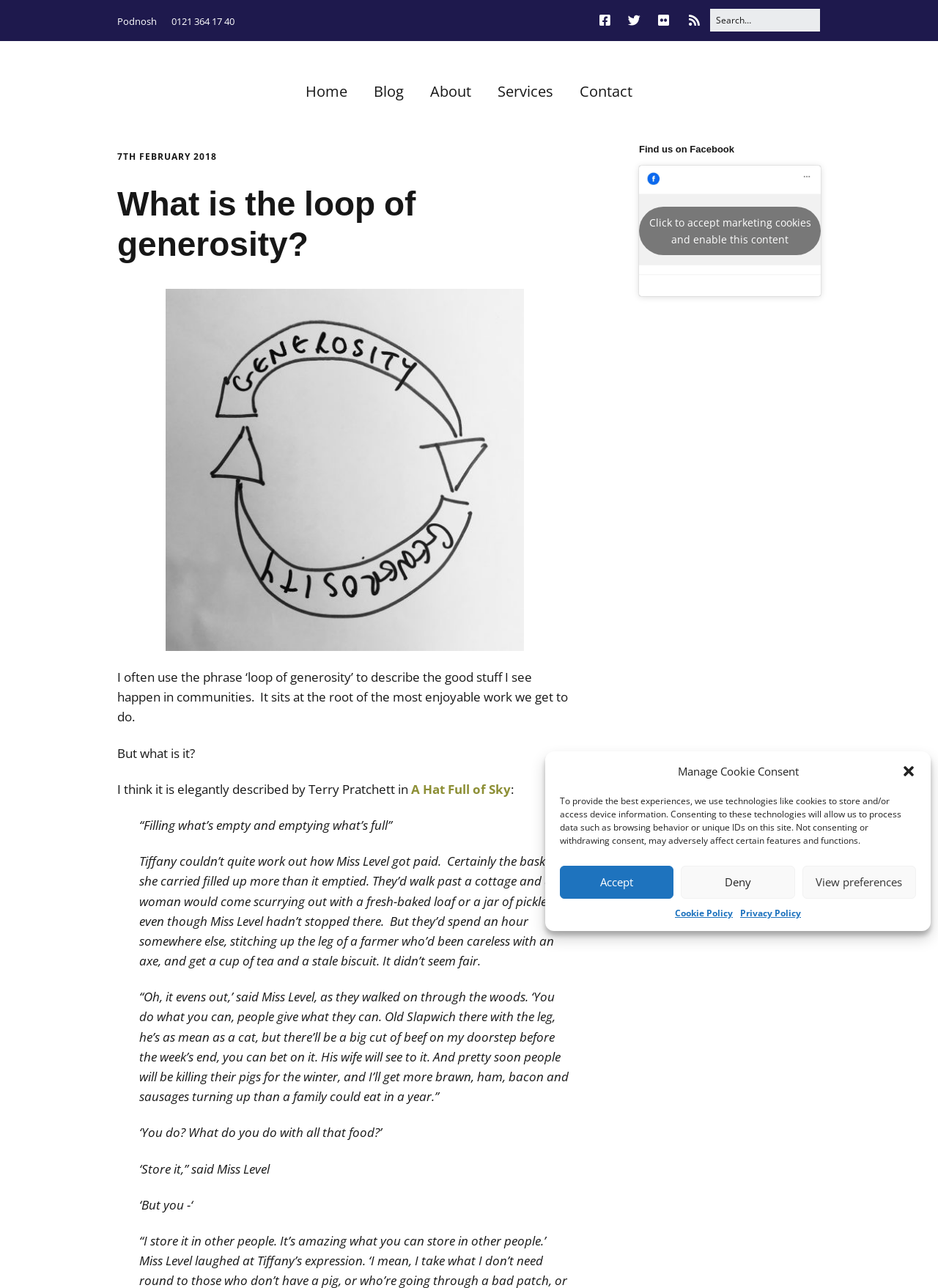Locate the bounding box coordinates of the element I should click to achieve the following instruction: "Read NHIN Direct: Renamed The Direct Project–Where is Direct Today? Nov 29 Webinar".

None